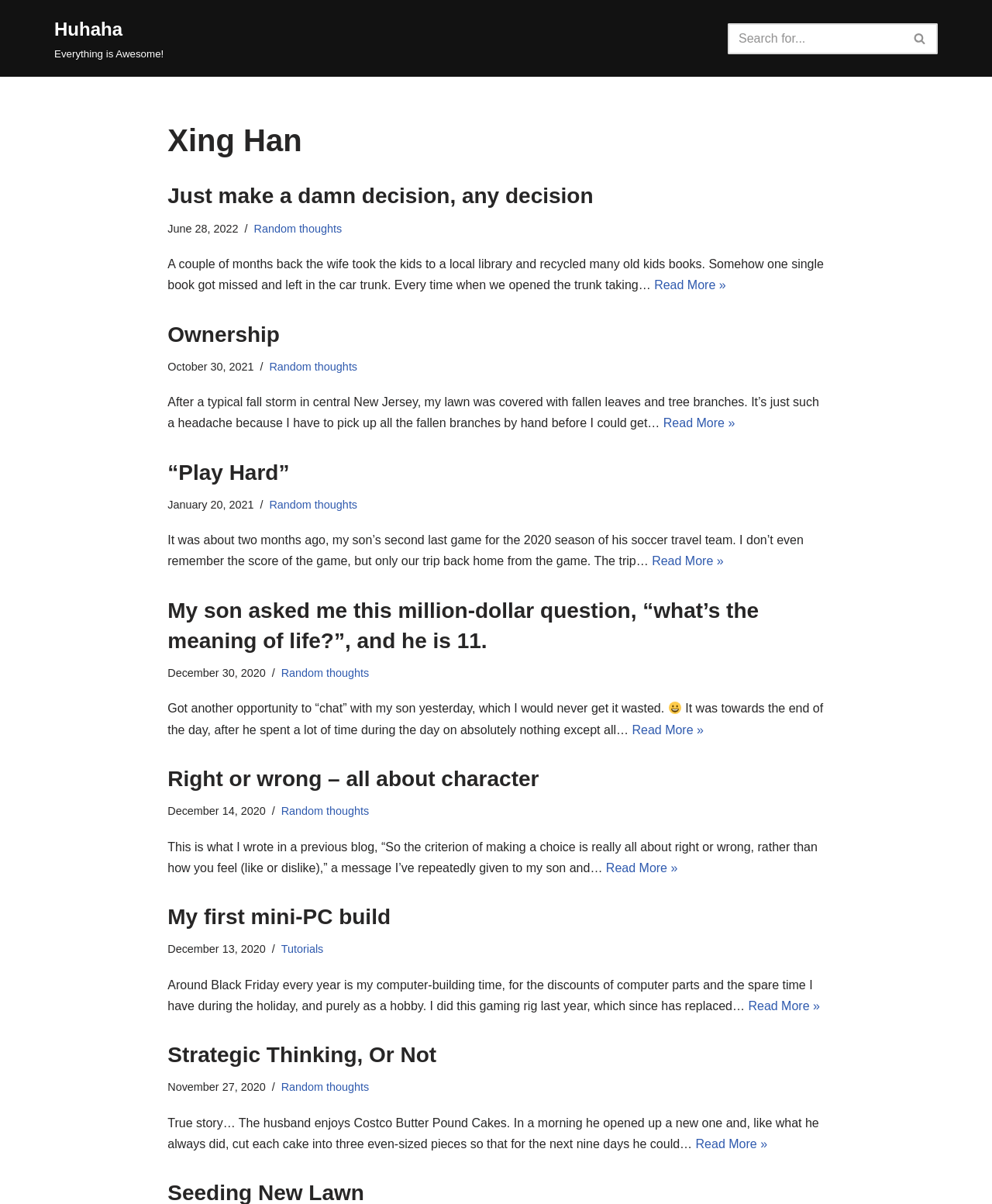Could you specify the bounding box coordinates for the clickable section to complete the following instruction: "Search for something"?

[0.734, 0.019, 0.945, 0.045]